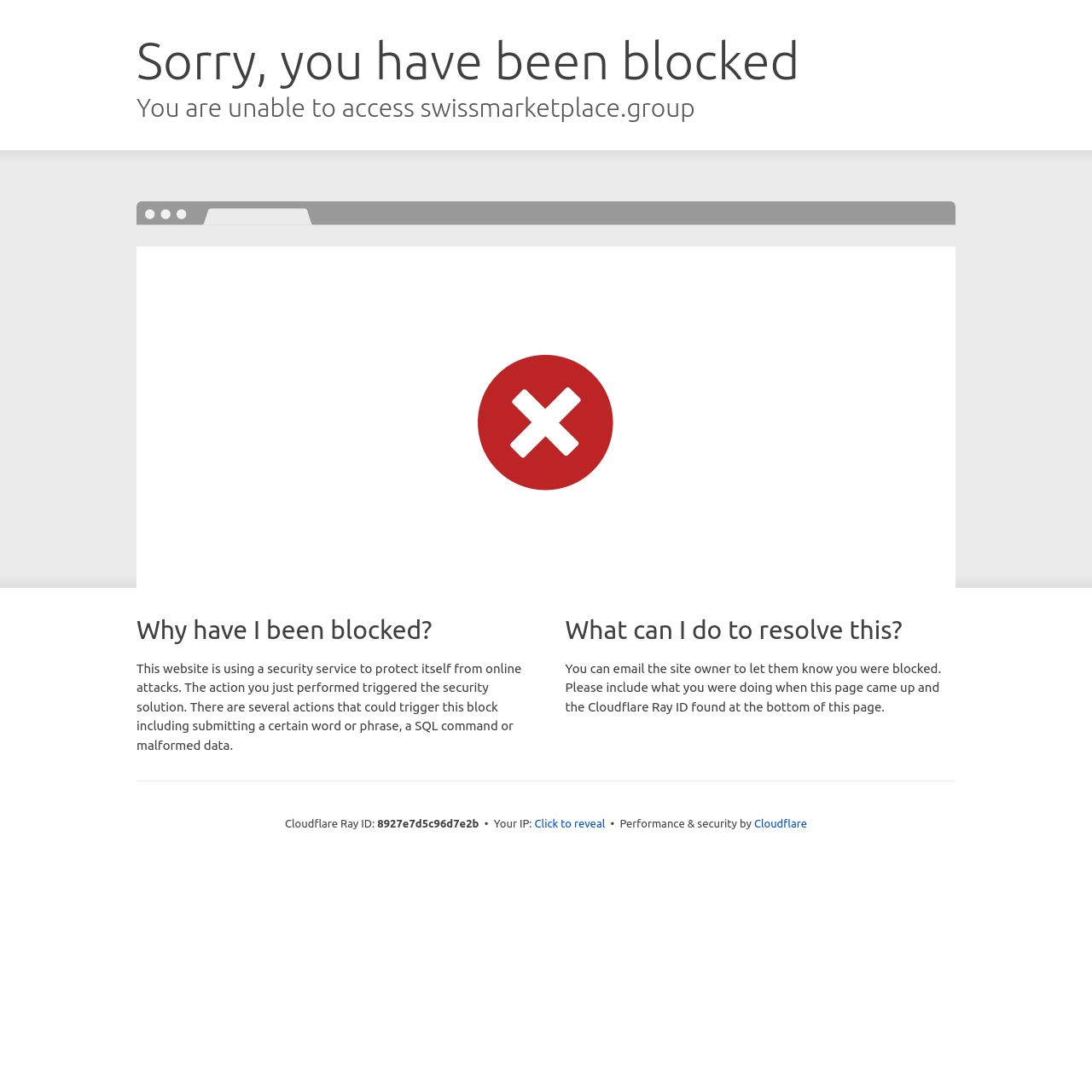What is providing performance and security to the website?
Based on the visual details in the image, please answer the question thoroughly.

According to the text 'Performance & security by Cloudflare', Cloudflare is the entity providing performance and security to the website.